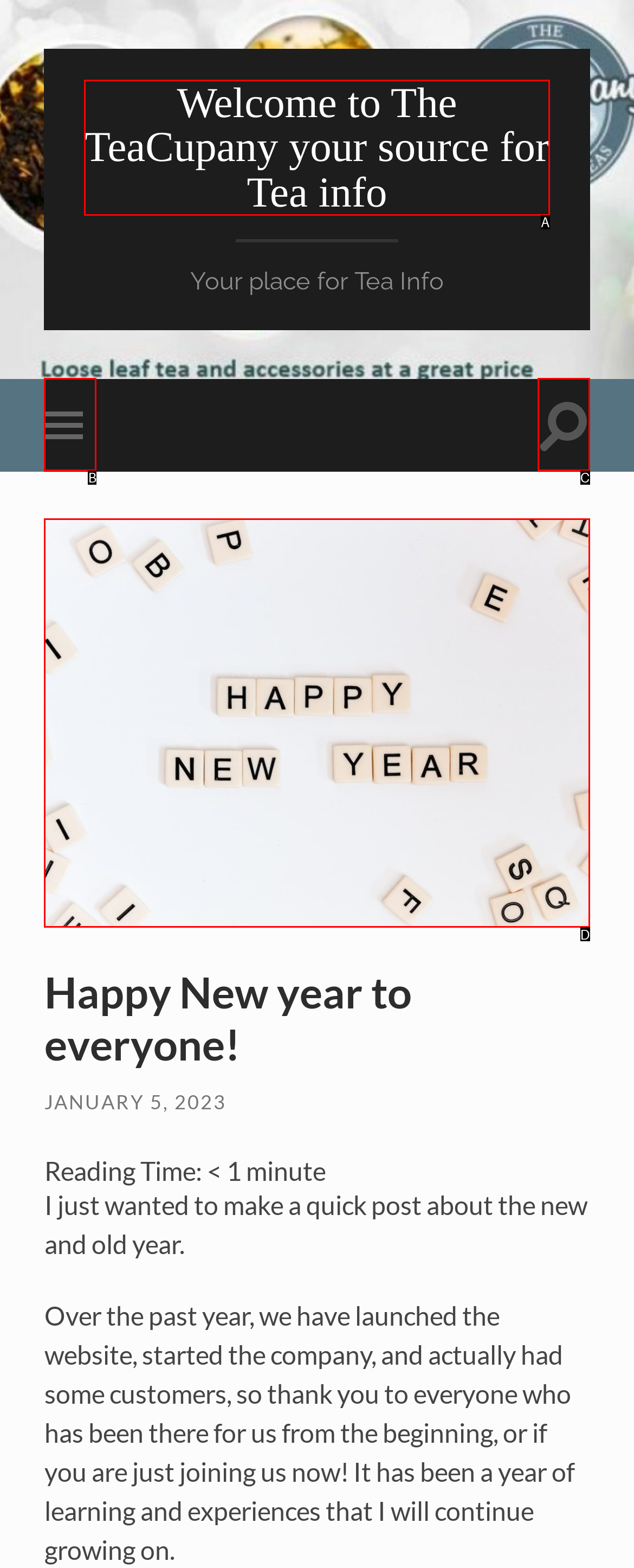Which HTML element matches the description: alt="Happy New Year clipart" the best? Answer directly with the letter of the chosen option.

D